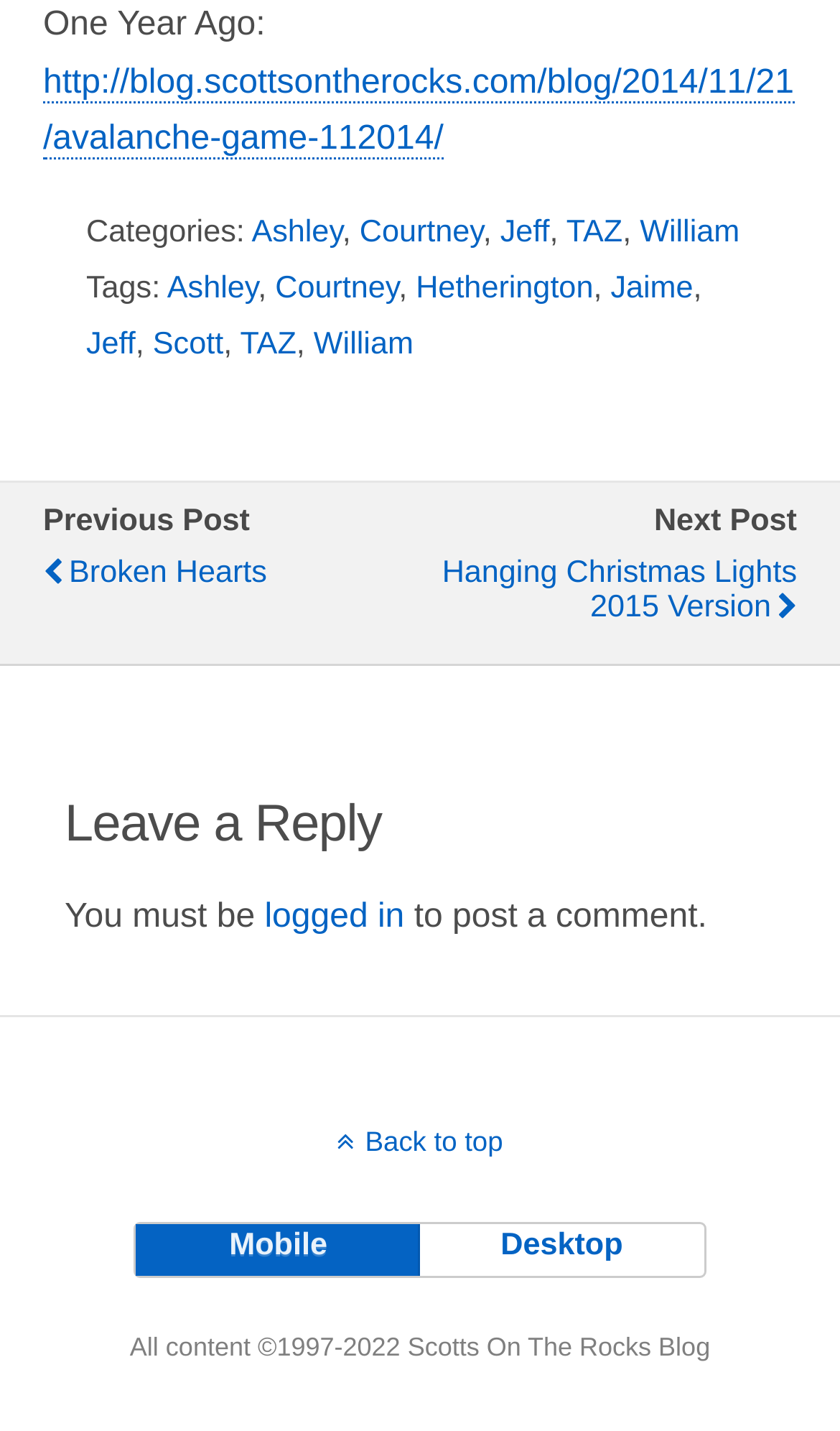Find and specify the bounding box coordinates that correspond to the clickable region for the instruction: "Switch to mobile view".

[0.163, 0.855, 0.5, 0.891]